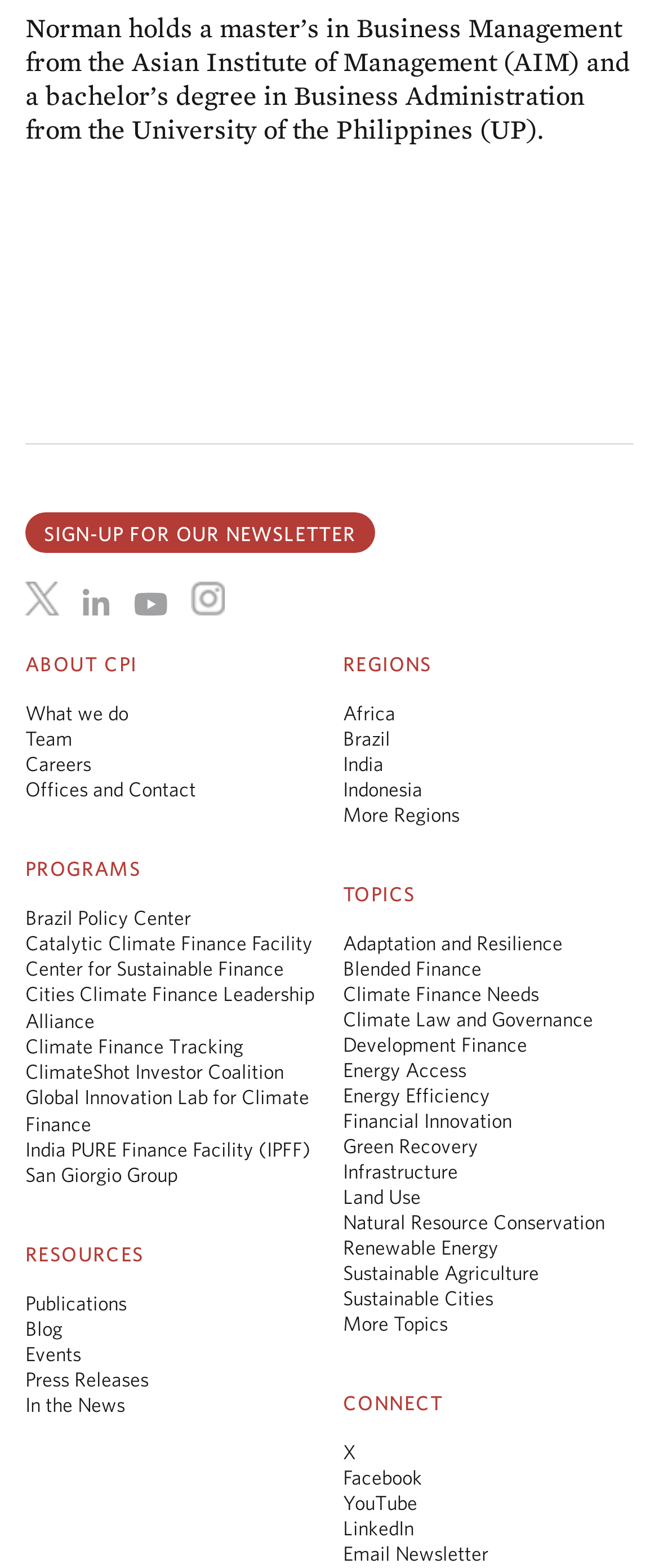Determine the bounding box of the UI element mentioned here: "Financial Innovation". The coordinates must be in the format [left, top, right, bottom] with values ranging from 0 to 1.

[0.521, 0.706, 0.777, 0.721]